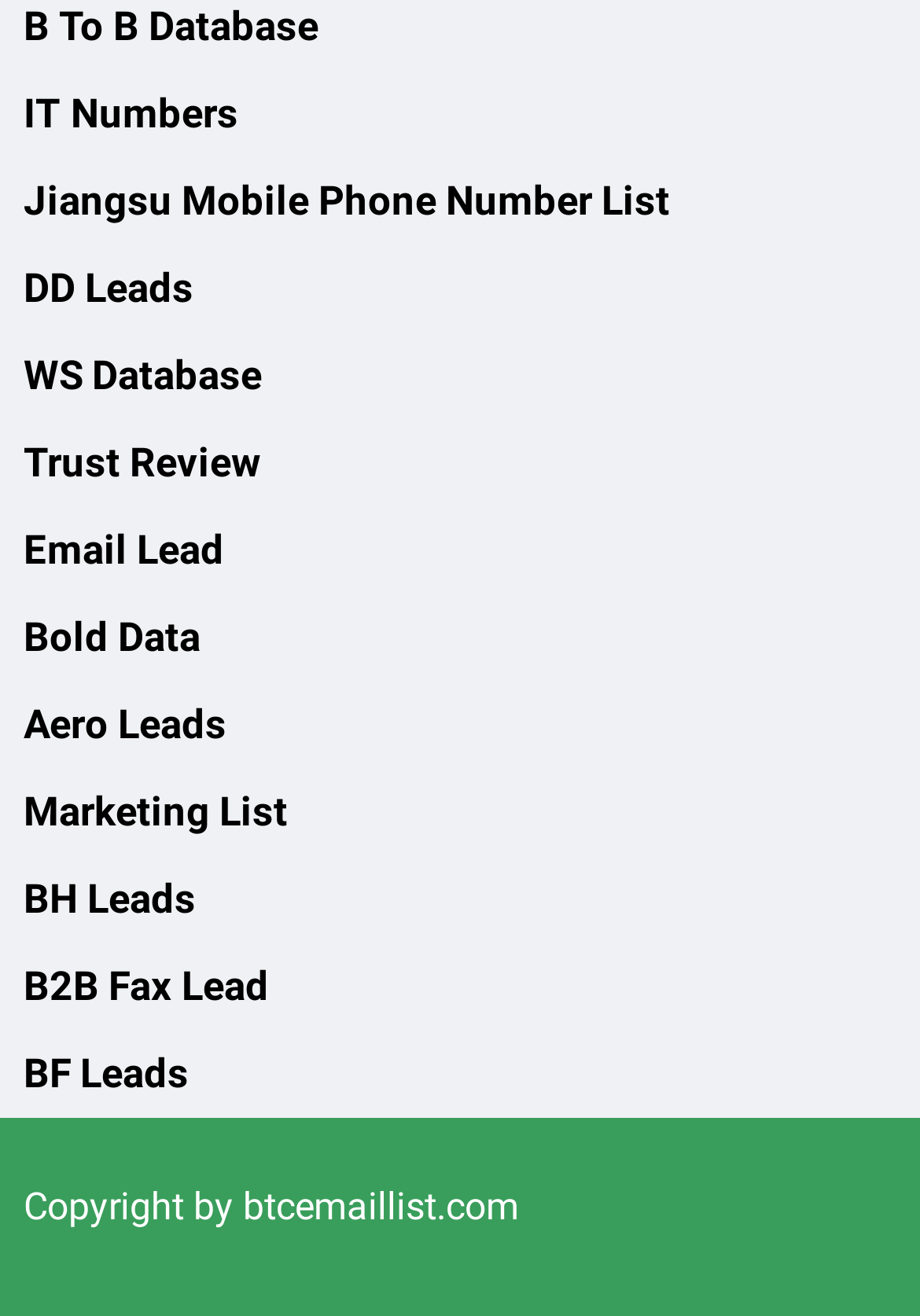What is the first database listed?
Respond with a short answer, either a single word or a phrase, based on the image.

B To B Database